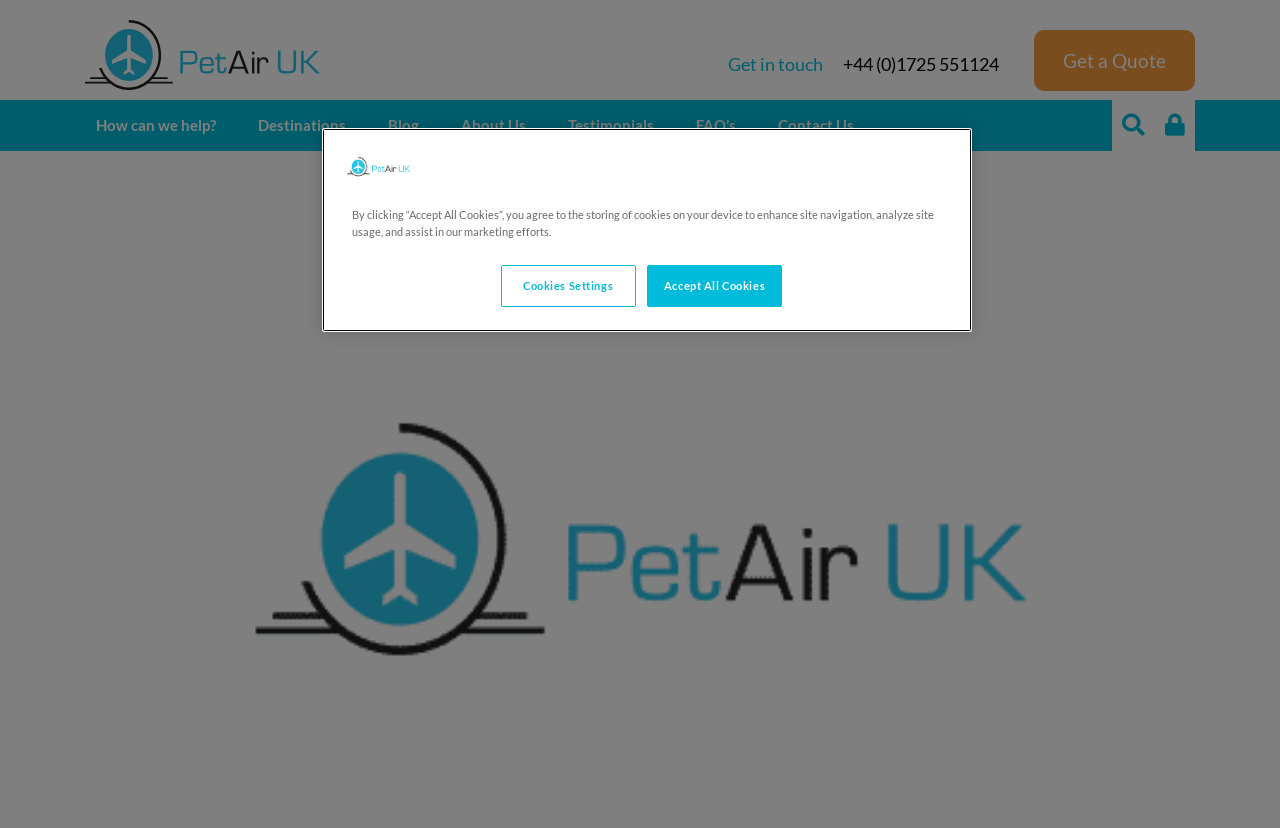Specify the bounding box coordinates of the area to click in order to follow the given instruction: "Read the Blog."

[0.295, 0.121, 0.336, 0.181]